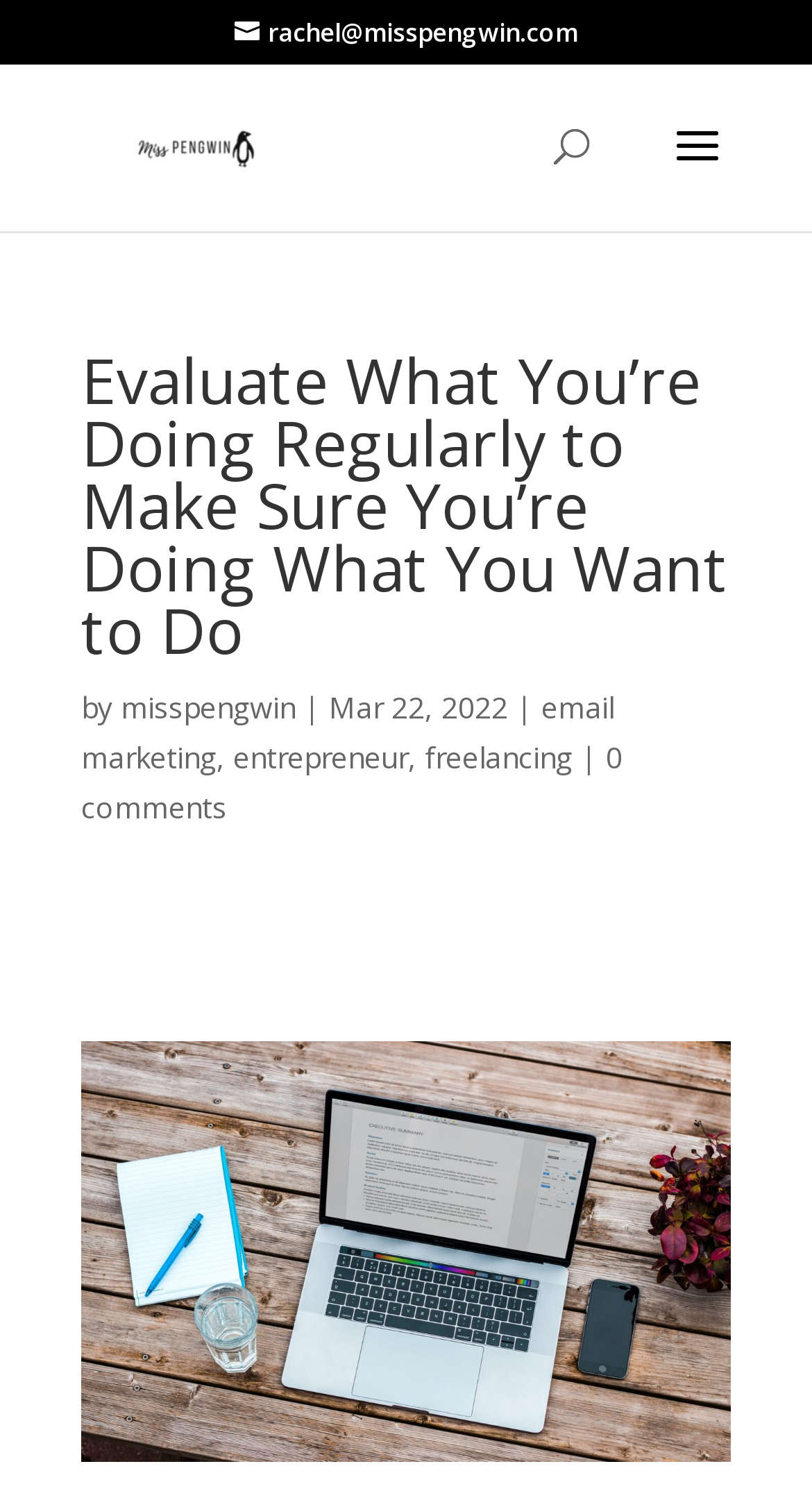Construct a comprehensive caption that outlines the webpage's structure and content.

The webpage appears to be a blog post titled "Evaluate What You’re Doing Regularly to Make Sure You’re Doing What You Want to Do" by Miss Pengwin. At the top left, there is a link to the author's email address, and next to it, a link to the blog's name, accompanied by a small image of the blog's logo. 

In the middle of the top section, there is a search bar with a searchbox labeled "Search for:". 

Below the search bar, the main content of the blog post begins. The title of the post is displayed prominently, followed by the author's name, "misspengwin", and the date of publication, "Mar 22, 2022". 

The blog post is categorized under several topics, including "email marketing", "entrepreneur", and "freelancing", which are displayed as links. There is also a link to the comments section, indicating that there are "0 comments" at the time of viewing.

At the bottom of the page, there is a large image that spans the entire width of the page.